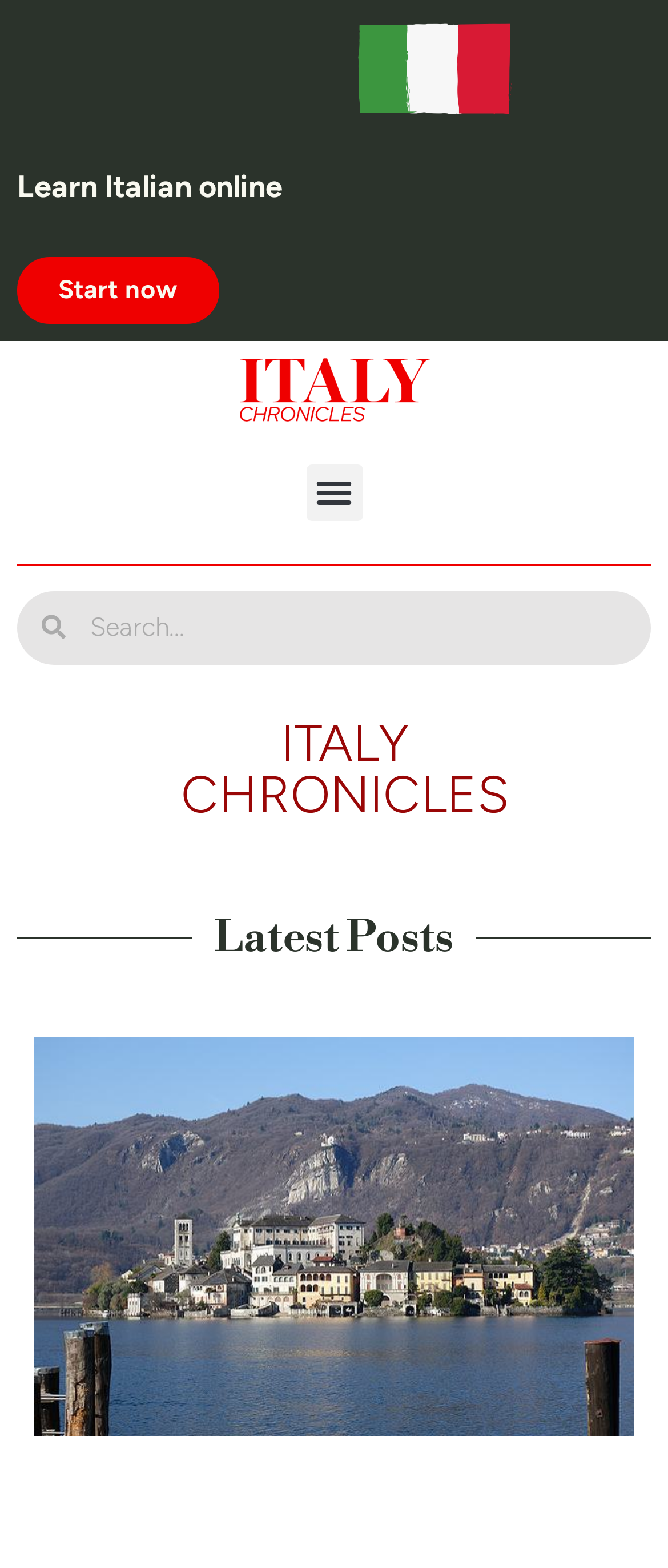What is the theme of the latest posts?
Please elaborate on the answer to the question with detailed information.

The heading 'ITALY CHRONICLES' and the presence of the 'Latest Posts' heading suggest that the latest posts are related to Italy, possibly featuring news, stories, or articles about the country.